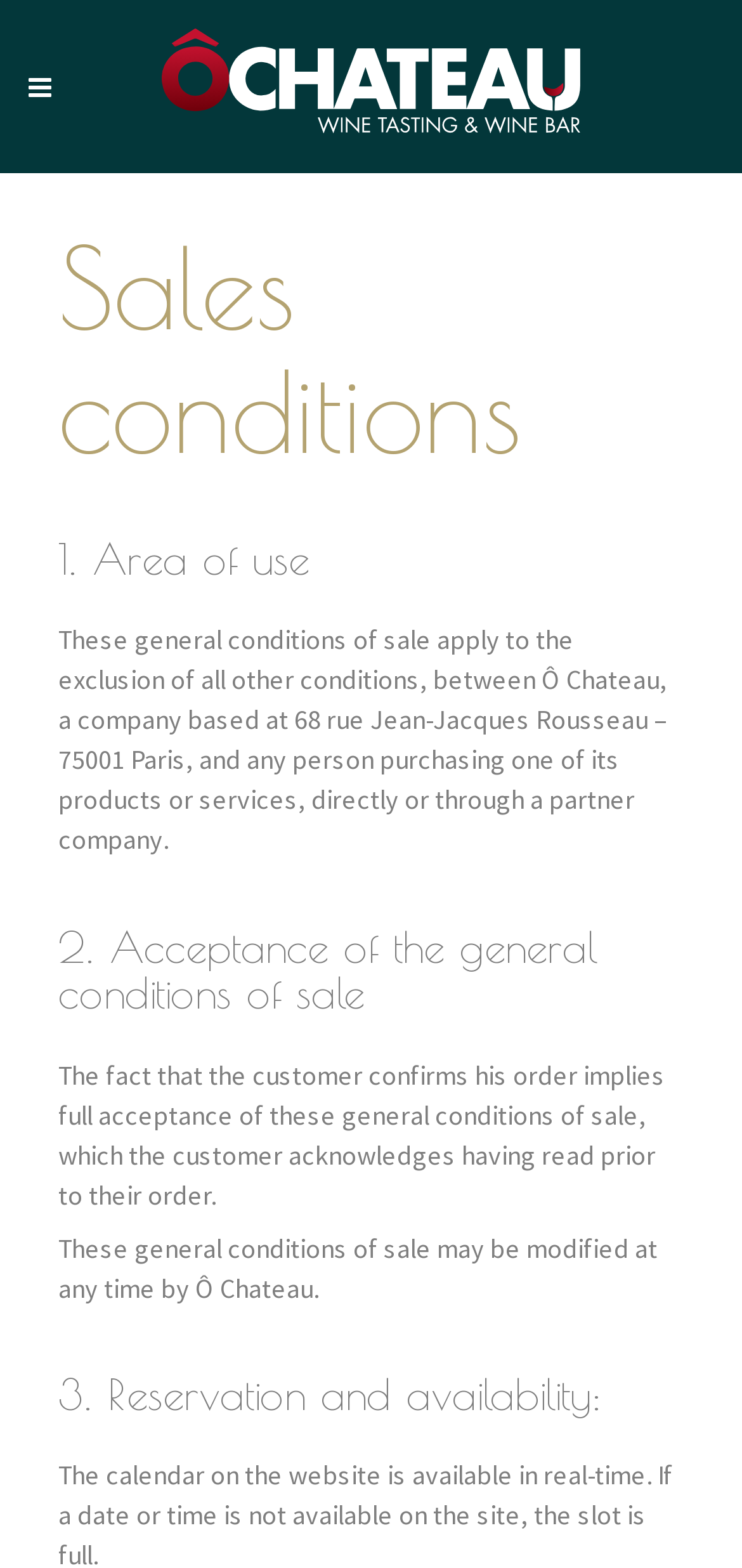Describe all visible elements and their arrangement on the webpage.

The webpage is about the sales conditions of Ô Chateau, a company based in Paris. At the top left, there is a small link, and next to it, a larger link with an image that reads "Ô Chateau Wine tasting and Wine bar in Paris". Below this, there is a heading that says "Sales conditions". 

Under the "Sales conditions" heading, there are three sections. The first section is "1. Area of use", which is located at the top left of the page. This section contains a paragraph of text that explains the scope of the sales conditions, stating that they apply to all sales between Ô Chateau and its customers.

Below the "Area of use" section, there is a "2. Acceptance of the general conditions of sale" section, which is located in the middle left of the page. This section contains a paragraph of text that explains that by confirming an order, the customer accepts these sales conditions.

At the bottom left of the page, there is a "3. Reservation and availability:" section, which is the last section on the page.